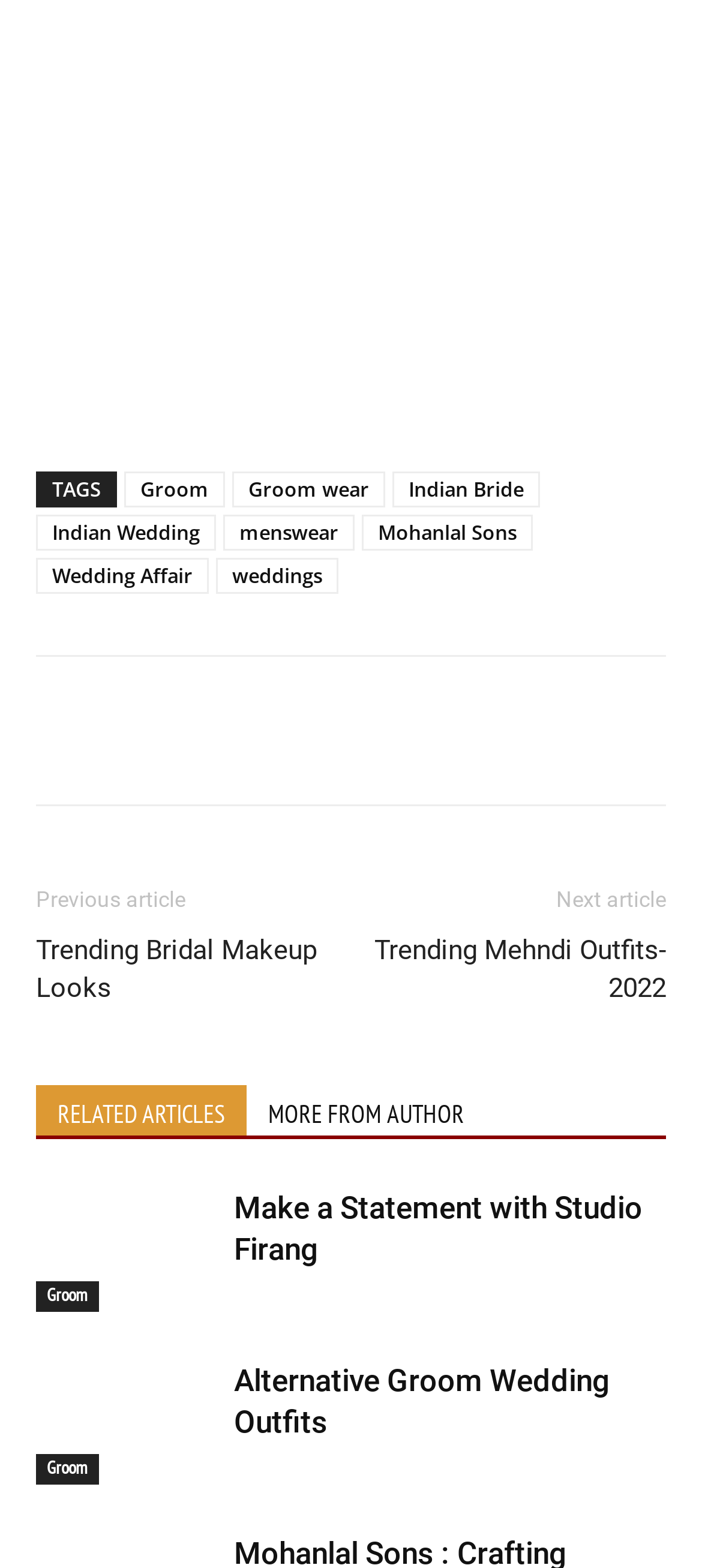Identify the bounding box coordinates of the region that needs to be clicked to carry out this instruction: "Click on the 'Mohanlal Sons' link". Provide these coordinates as four float numbers ranging from 0 to 1, i.e., [left, top, right, bottom].

[0.515, 0.329, 0.759, 0.351]